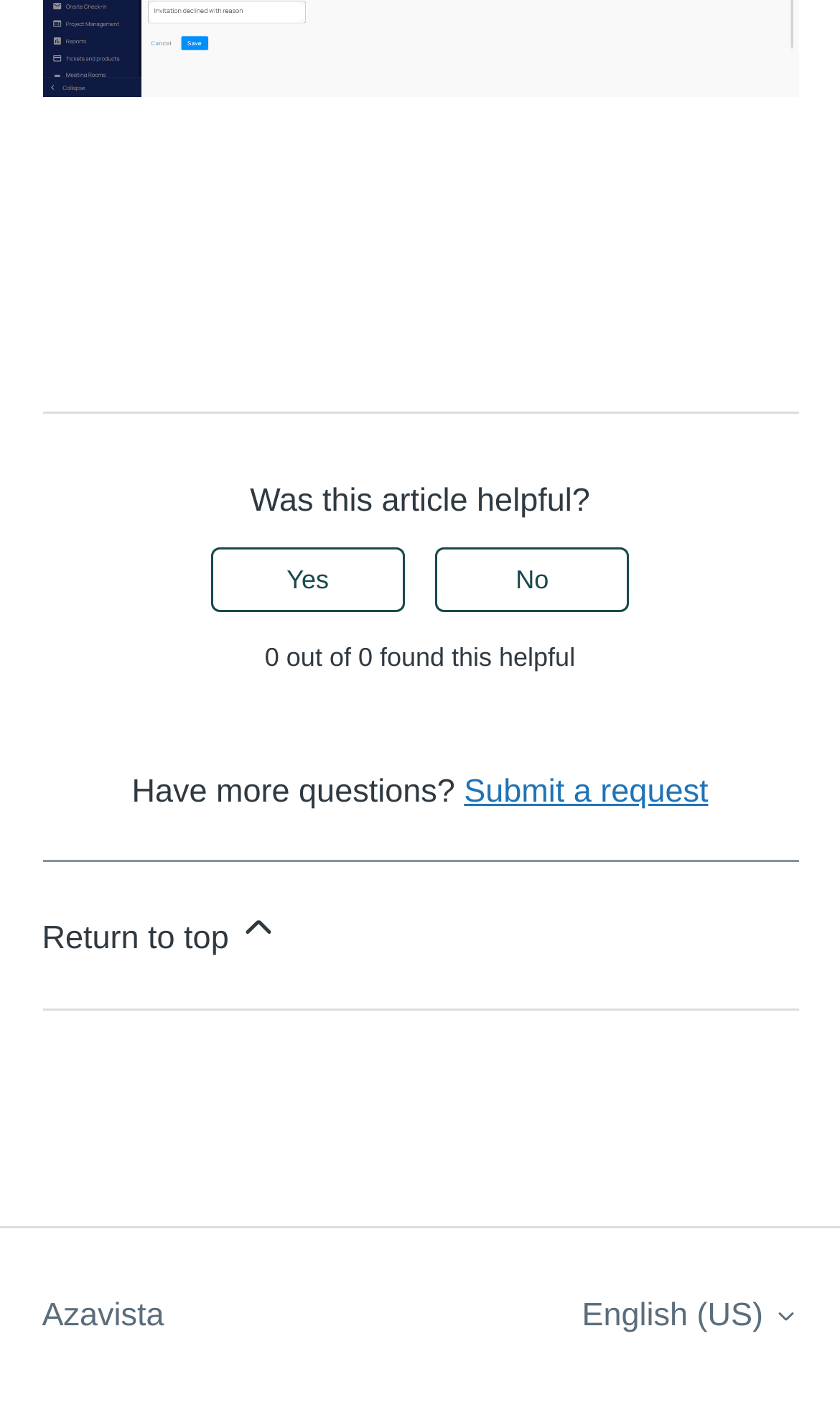Based on the visual content of the image, answer the question thoroughly: What is the language selection button?

The button 'English (US)' in the top-right corner of the page is a language selection button, allowing users to switch to a different language or region.